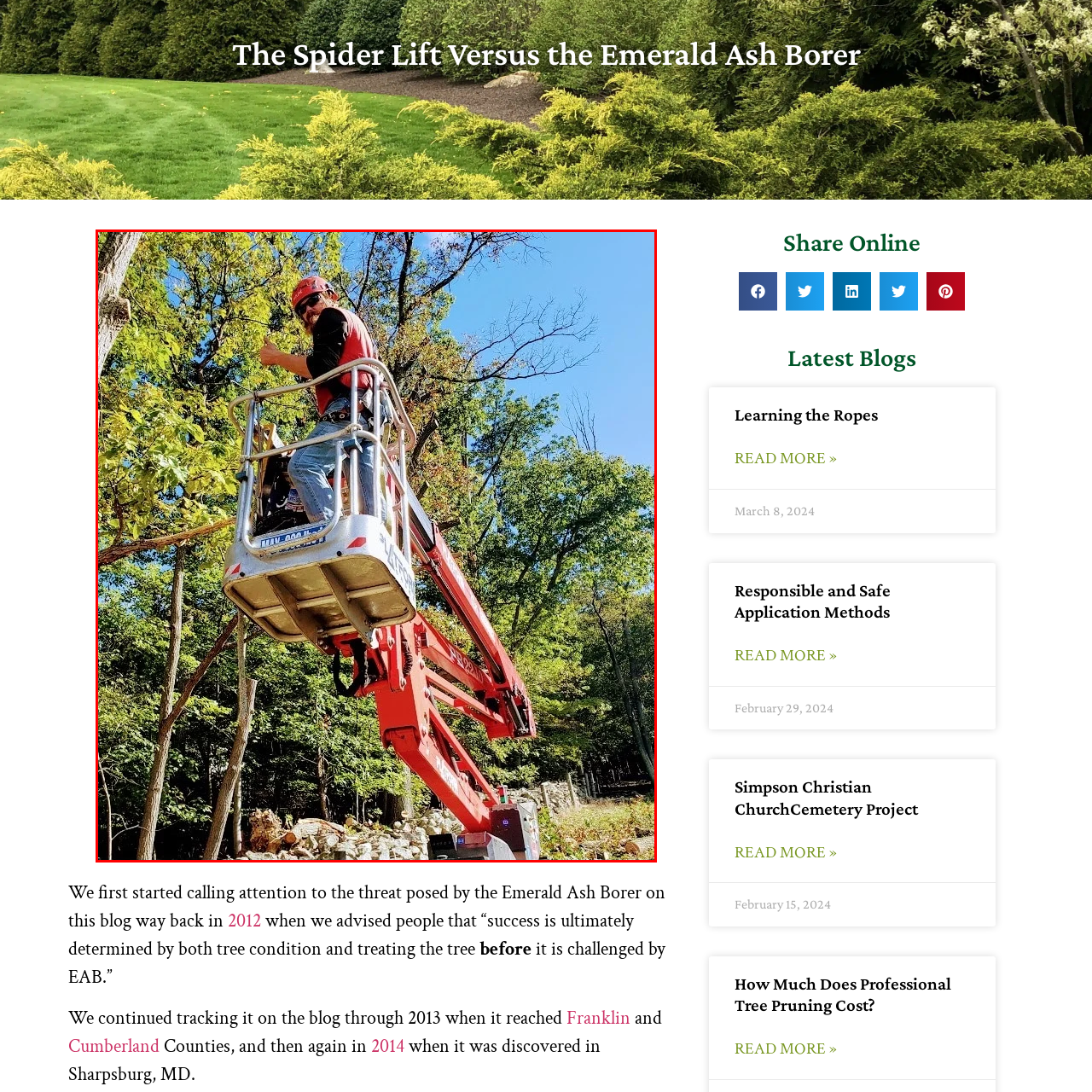Refer to the section enclosed in the red box, What is the purpose of the lift bucket? Please answer briefly with a single word or phrase.

Reaching high areas